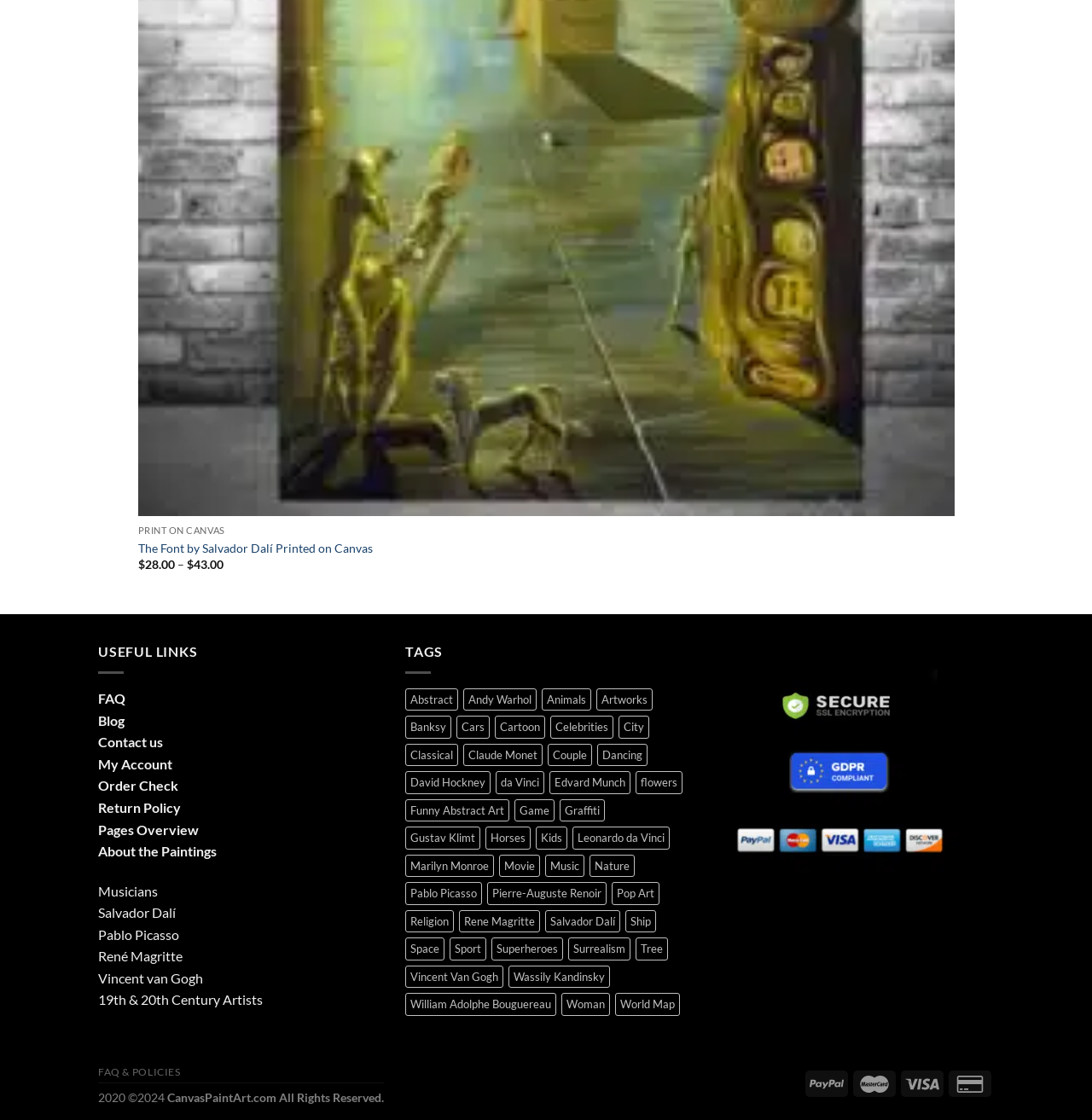What is the purpose of the 'QUICK VIEW' link?
Give a single word or phrase as your answer by examining the image.

To quickly view a product